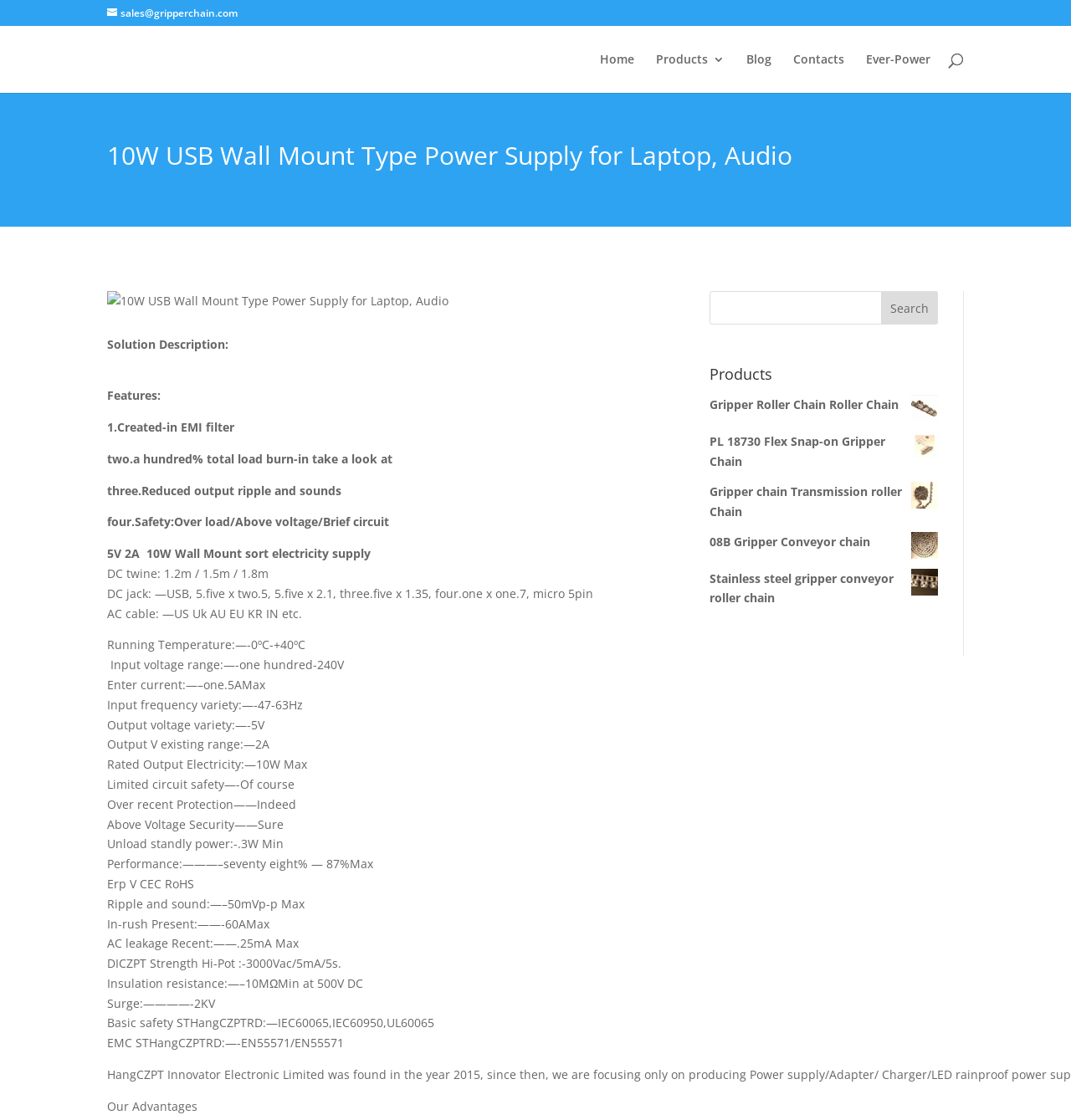What is the output voltage of the power supply?
Based on the image, give a one-word or short phrase answer.

5V